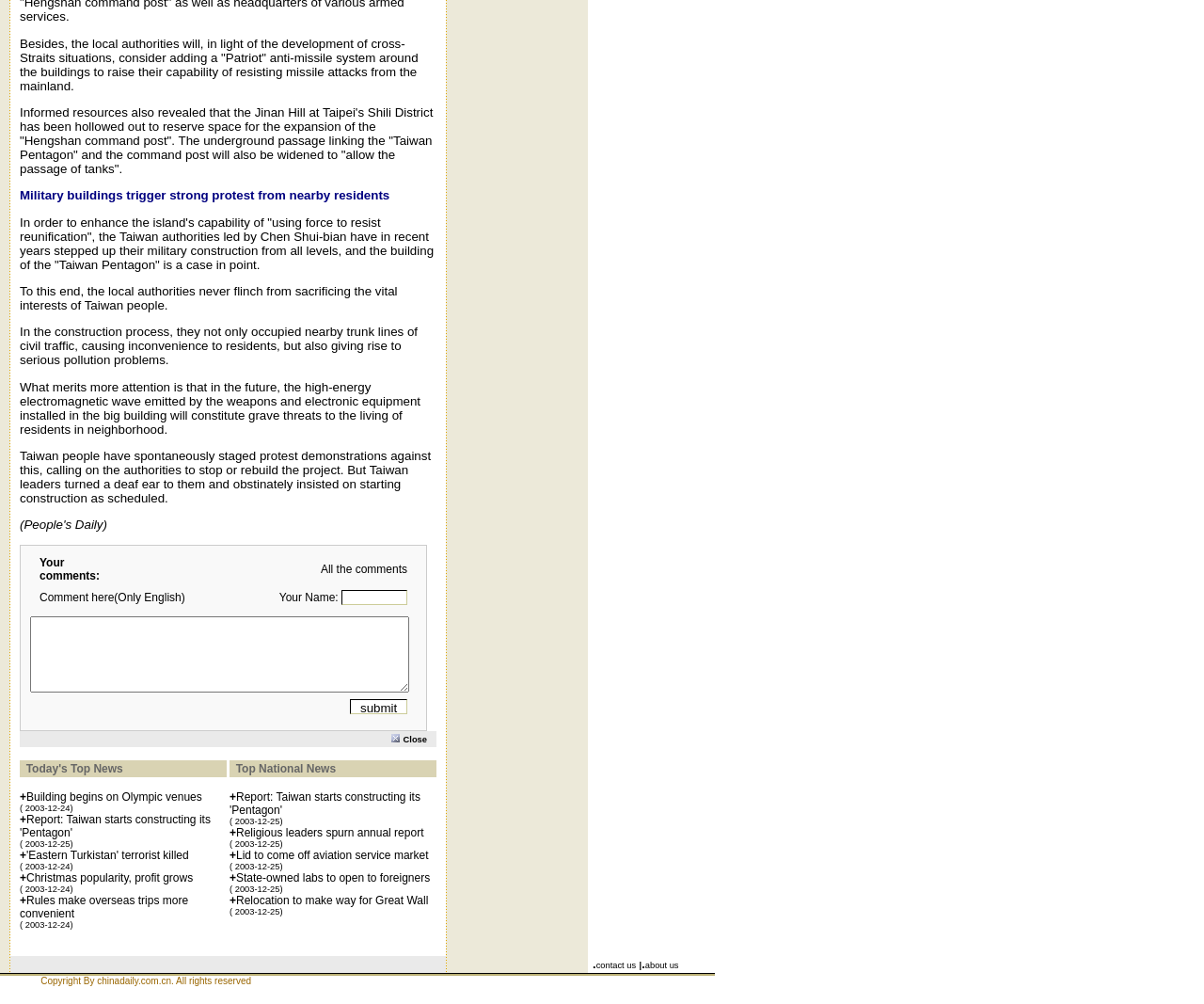What is the topic of the news article?
Please utilize the information in the image to give a detailed response to the question.

Based on the content of the webpage, it appears to be discussing Taiwan's military construction, specifically the building of the 'Taiwan Pentagon' and its implications.